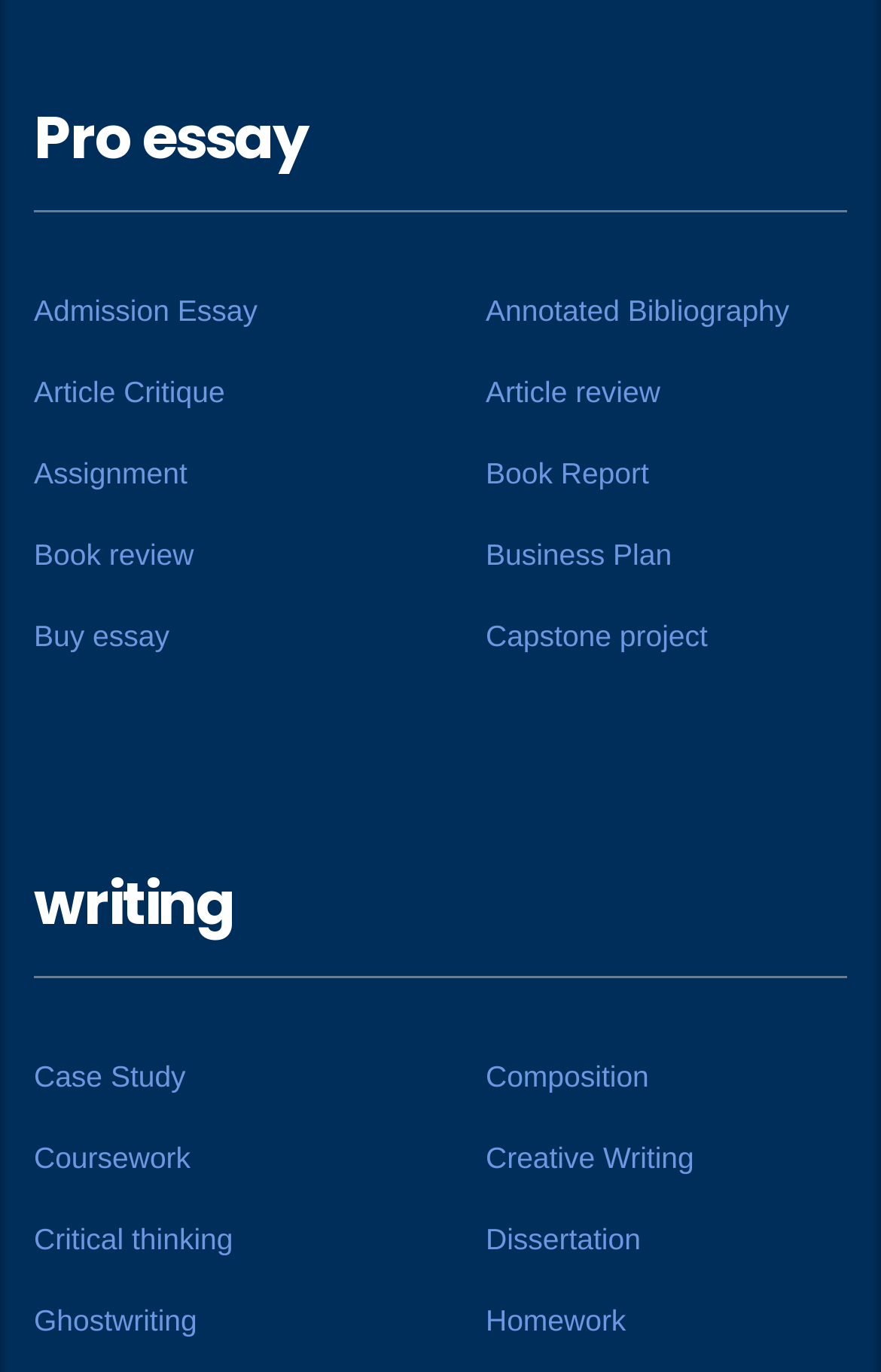Please specify the bounding box coordinates of the element that should be clicked to execute the given instruction: 'Go to Creative Writing'. Ensure the coordinates are four float numbers between 0 and 1, expressed as [left, top, right, bottom].

[0.551, 0.832, 0.788, 0.858]